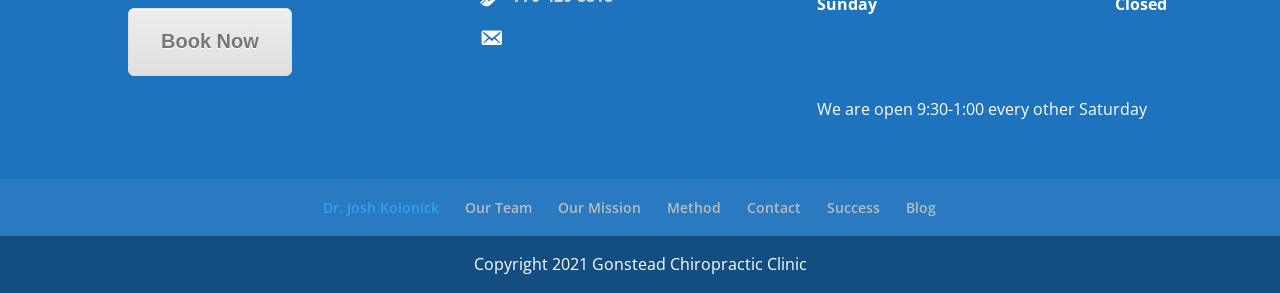Specify the bounding box coordinates of the element's area that should be clicked to execute the given instruction: "Read the latest blog posts". The coordinates should be four float numbers between 0 and 1, i.e., [left, top, right, bottom].

[0.707, 0.676, 0.731, 0.741]